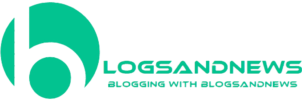What is the core theme of the blogging platform?
Refer to the image and give a detailed answer to the question.

The caption states that the logo symbolizes a dynamic blogging platform, emphasizing the core themes of creativity and information dissemination, which implies the primary focus of the platform.